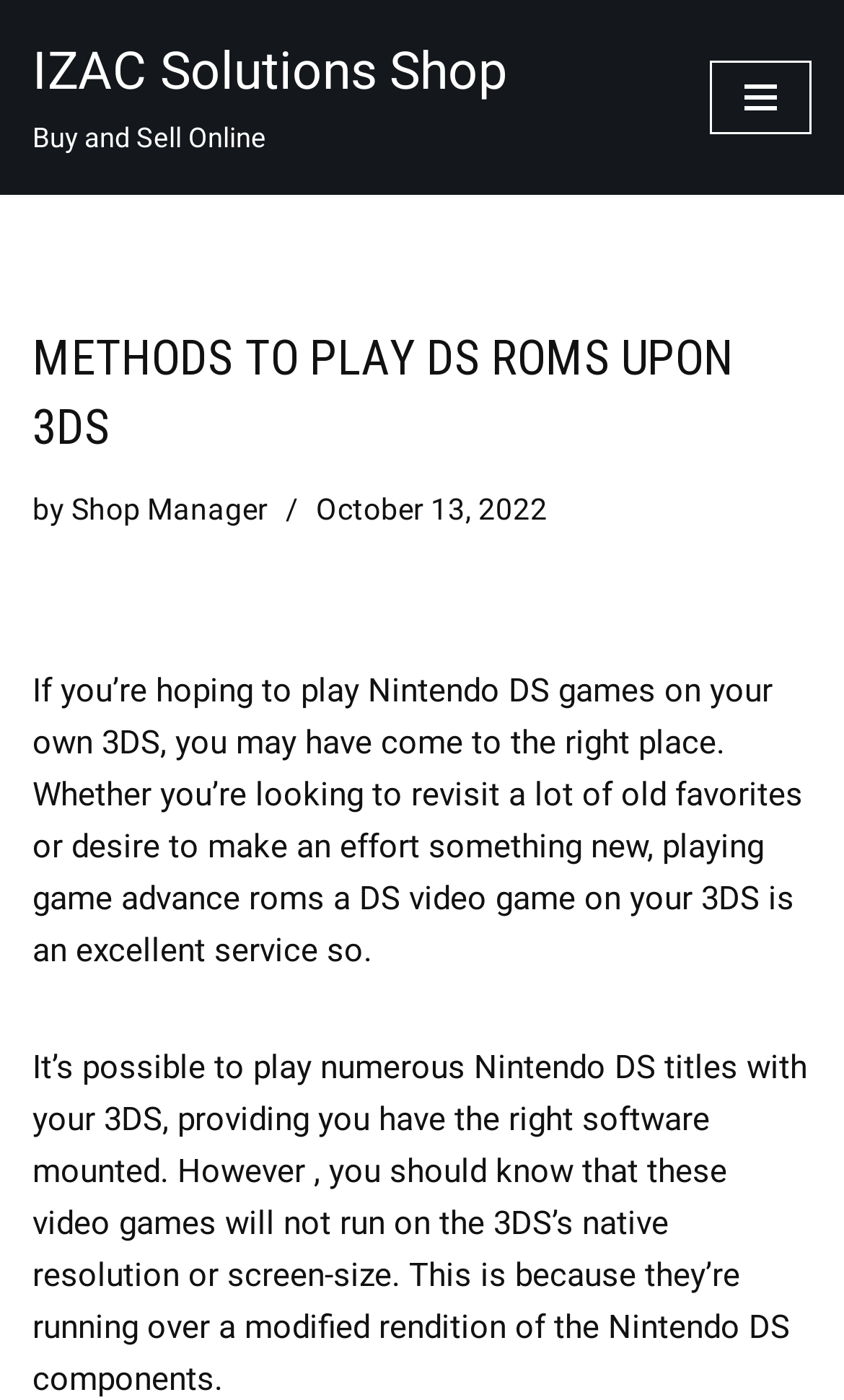Give a one-word or phrase response to the following question: What is the name of the shop?

IZAC Solutions Shop